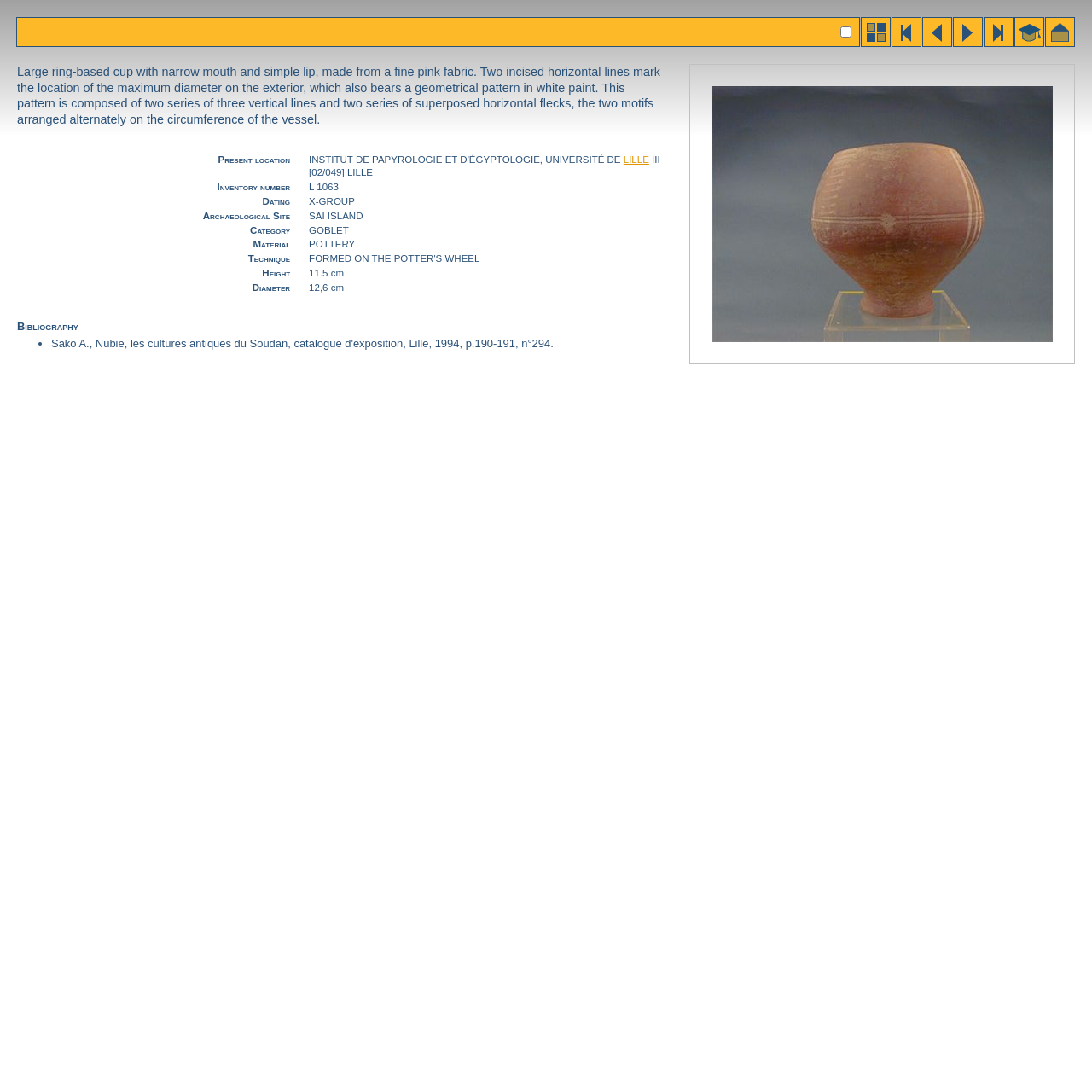Provide the bounding box coordinates for the area that should be clicked to complete the instruction: "Read about 'Walnut Creek in the Ouachita National Forest'".

None